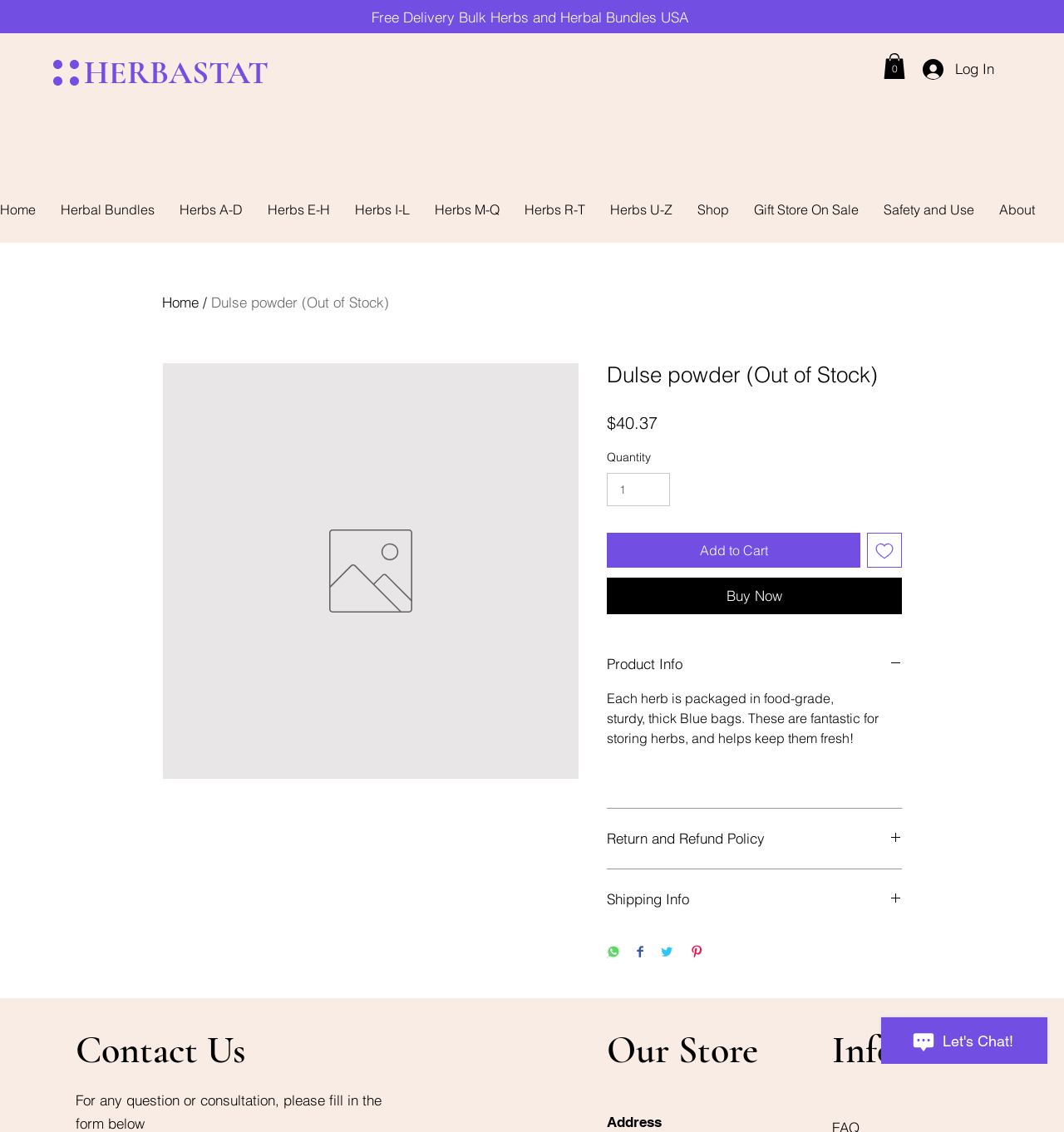How much does the product cost?
Give a single word or phrase answer based on the content of the image.

$40.37